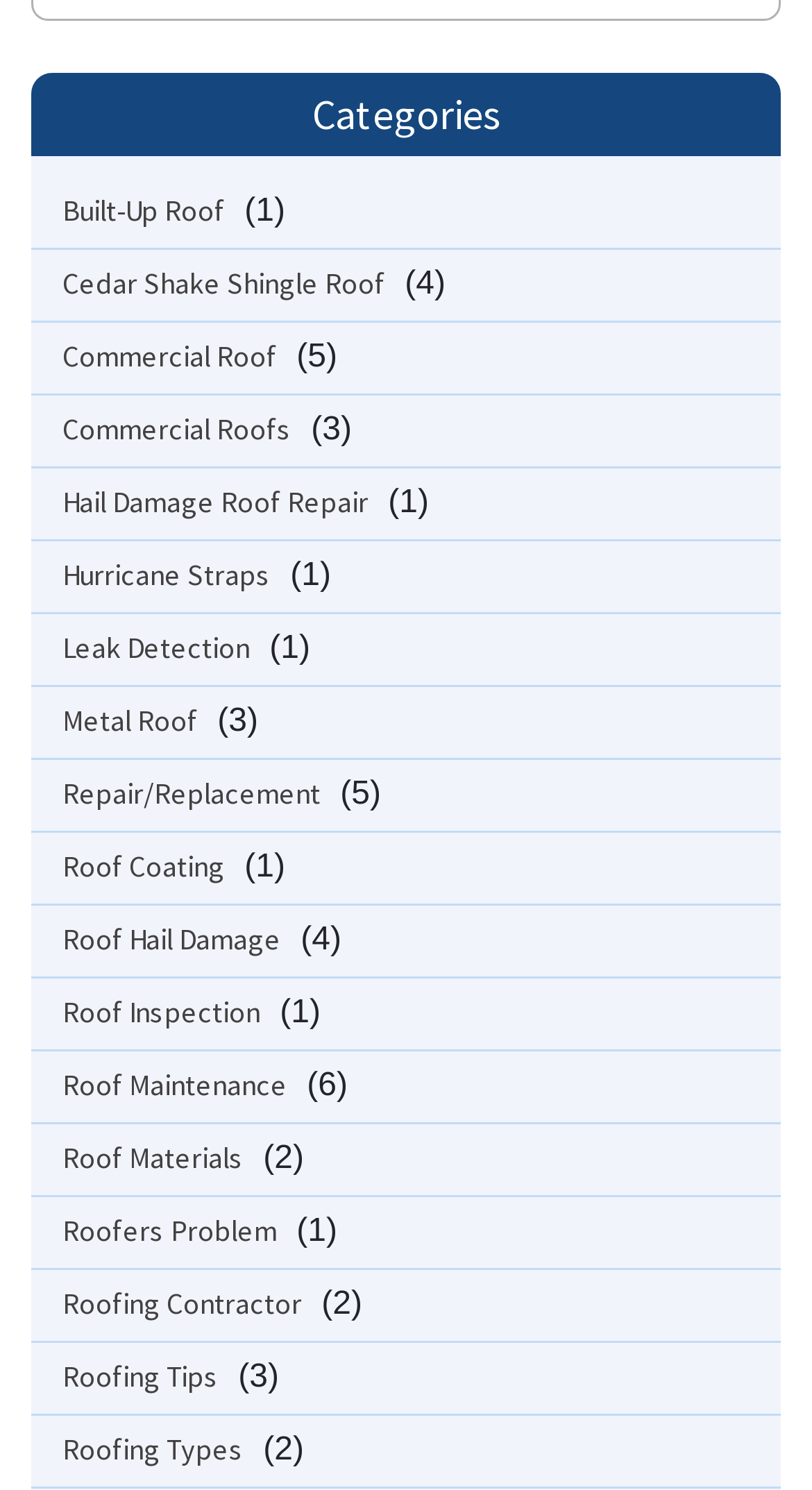What is the category at the top of the page?
Analyze the image and provide a thorough answer to the question.

The topmost element on the page is a StaticText element with the text 'Categories', indicating that the page is categorized into different sections.